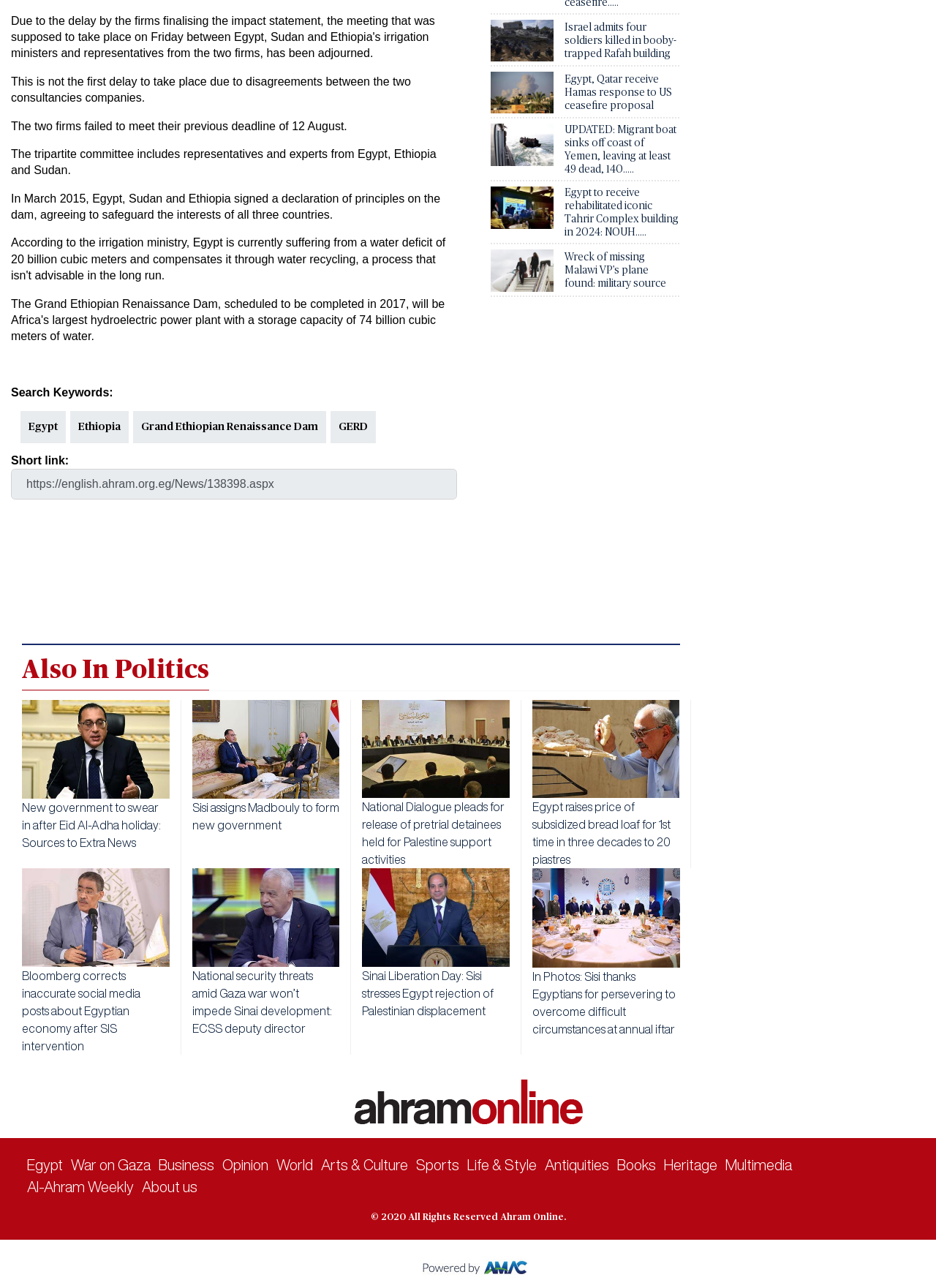What is the purpose of the 'Search Keywords' section?
Could you answer the question in a detailed manner, providing as much information as possible?

The 'Search Keywords' section is likely used to search for related news articles, as it contains links to keywords such as 'Egypt', 'Ethiopia', and 'Grand Ethiopian Renaissance Dam', which are relevant to the news article on the dam project delay.